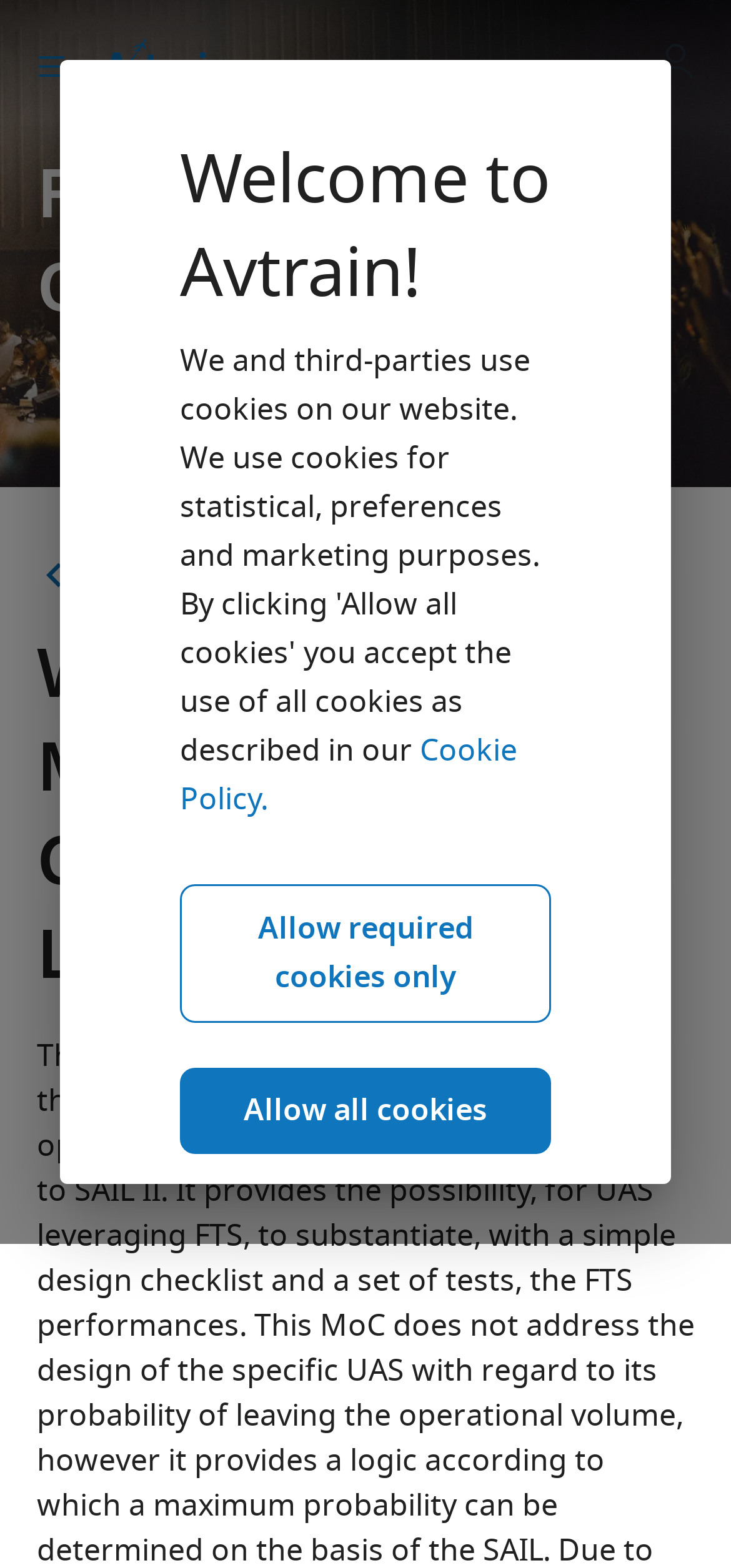What is the topic of the cookie policy?
Relying on the image, give a concise answer in one word or a brief phrase.

Cookies usage